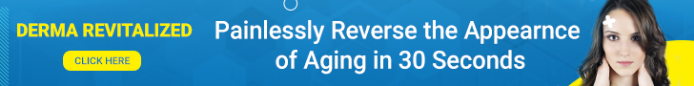What is the age range of the woman in the image?
Using the image provided, answer with just one word or phrase.

Twenties or thirties